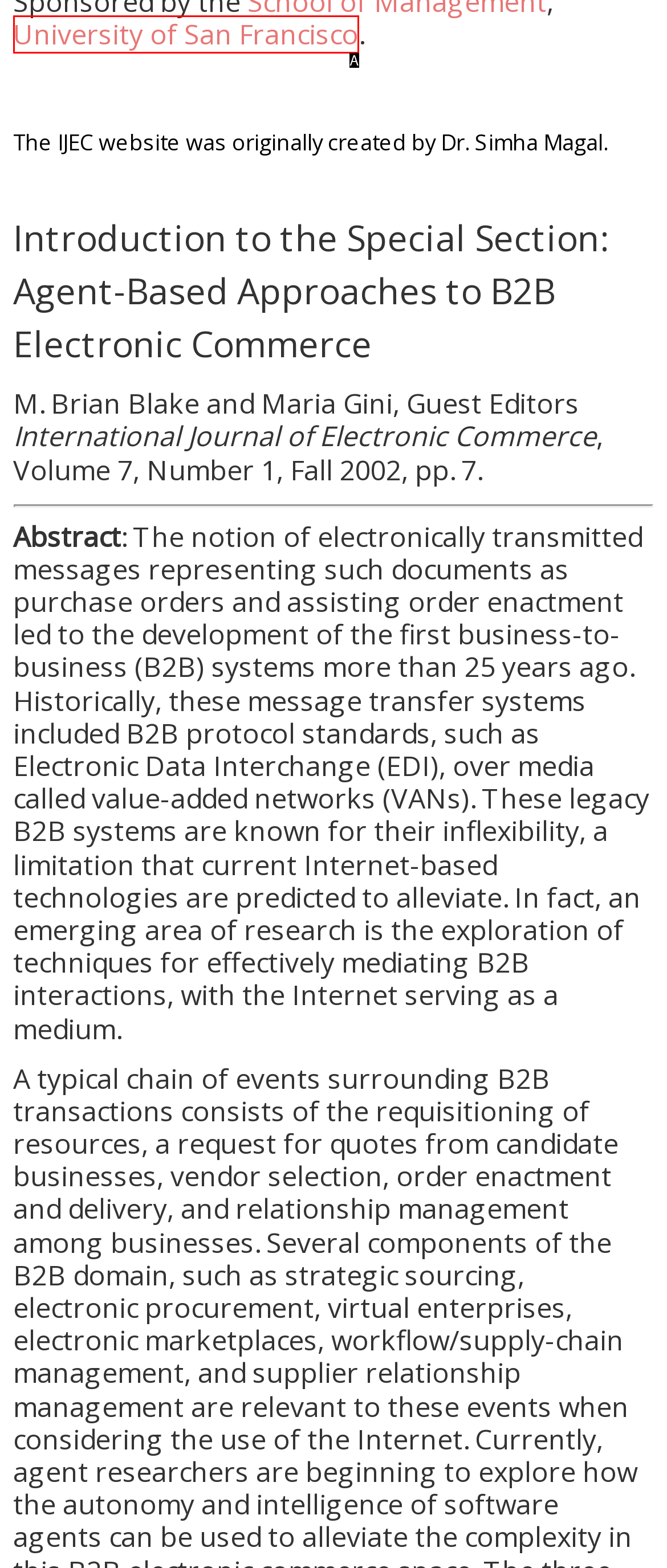Identify the HTML element that matches the description: University of San Francisco. Provide the letter of the correct option from the choices.

A